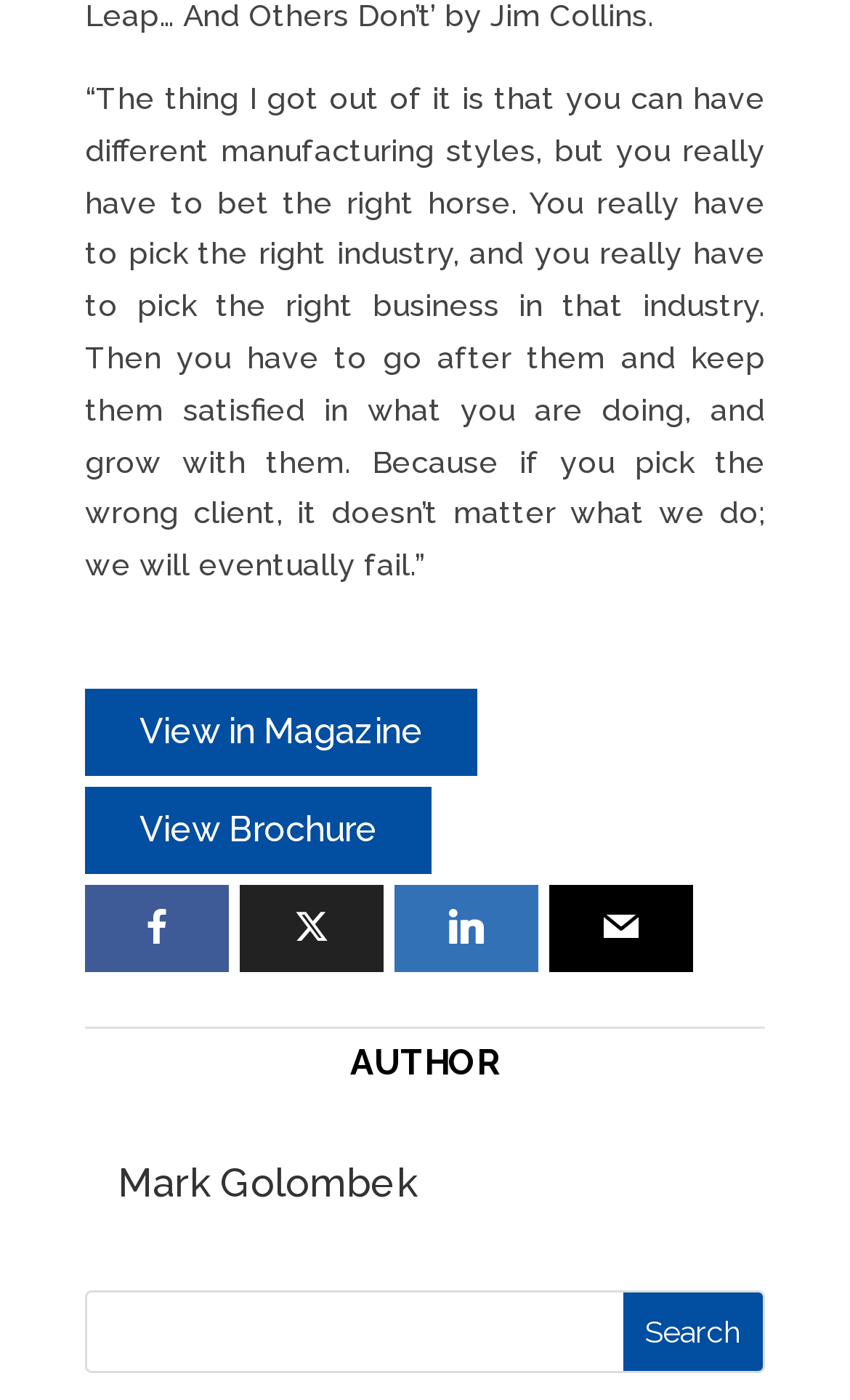What is the quote about?
Using the details from the image, give an elaborate explanation to answer the question.

The quote mentioned on the webpage is about the importance of picking the right industry, business, and clients in order to succeed. It emphasizes the need to satisfy and grow with the chosen clients, implying that a well-thought-out business strategy is crucial for success.